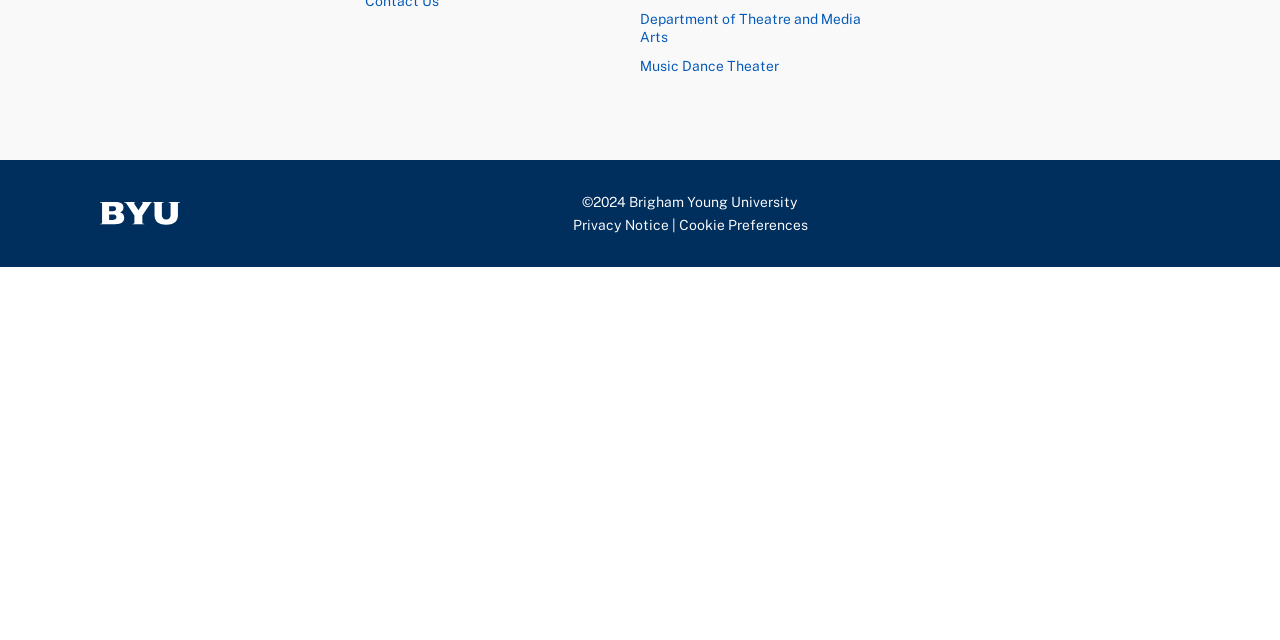Using the element description: "Music Dance Theater", determine the bounding box coordinates for the specified UI element. The coordinates should be four float numbers between 0 and 1, [left, top, right, bottom].

[0.5, 0.08, 0.684, 0.124]